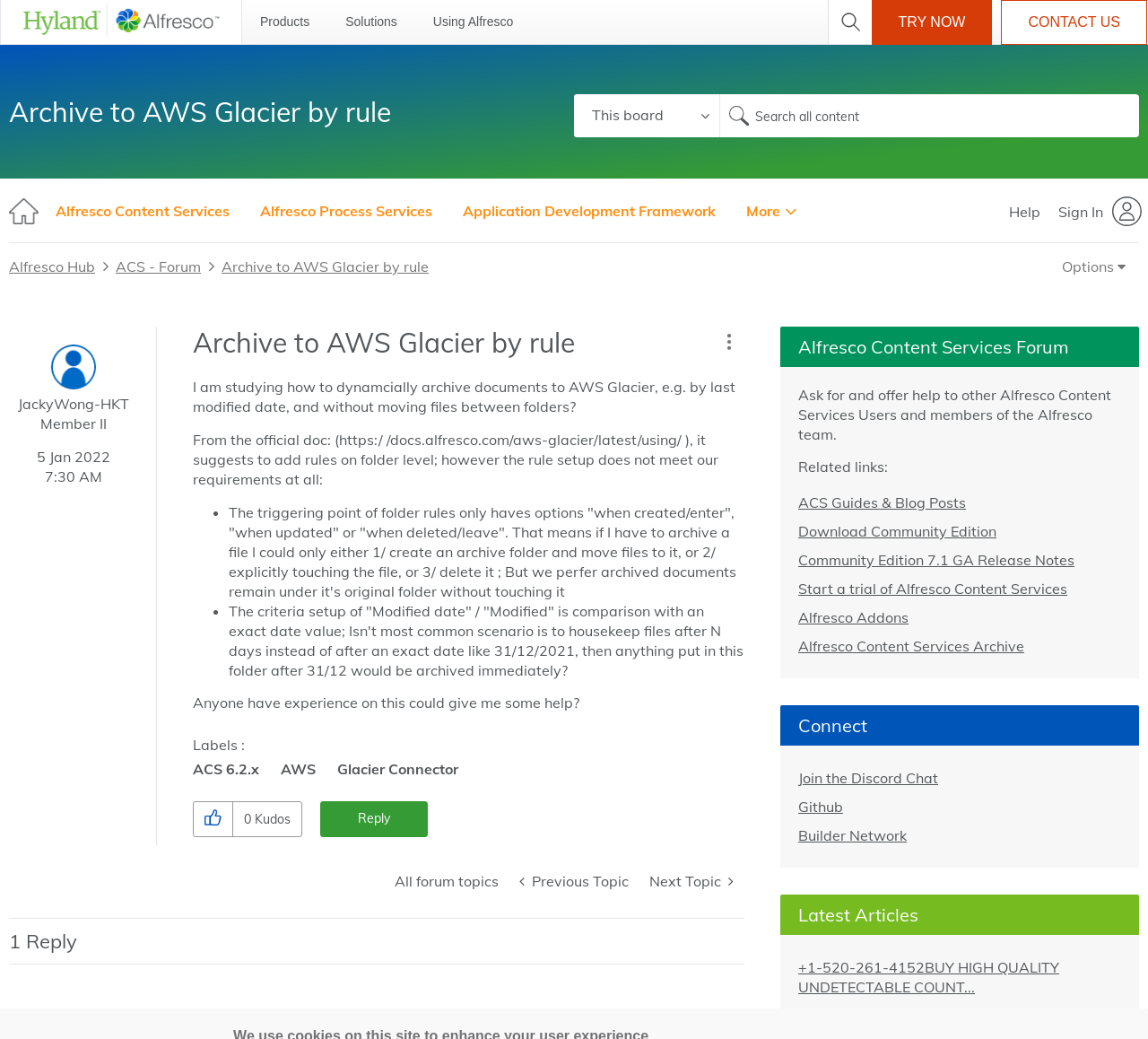What is the name of the forum?
Answer the question in a detailed and comprehensive manner.

I found the answer by looking at the heading element with the text 'Alfresco Content Services Forum' located at the bottom of the webpage.